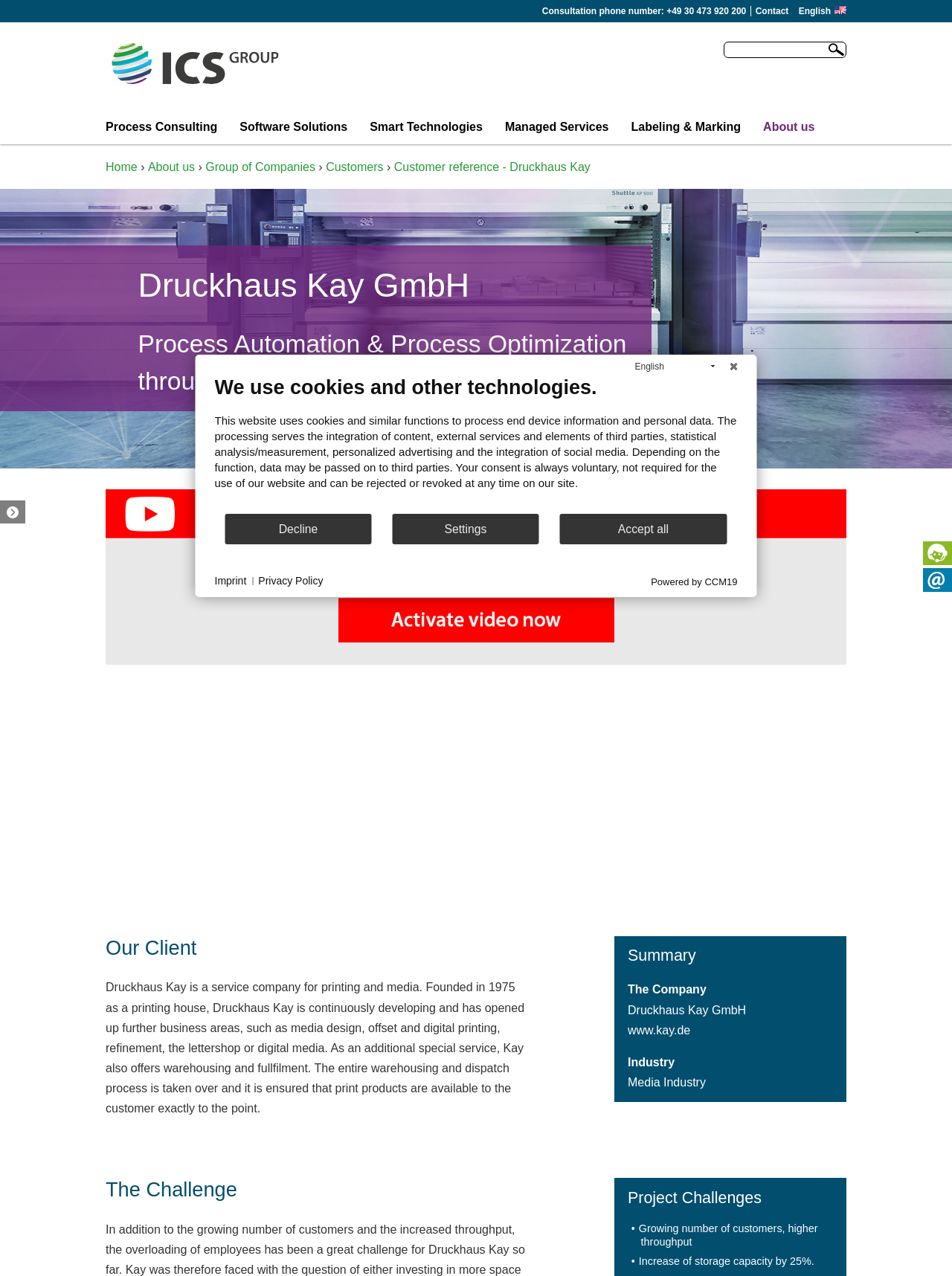Please identify the bounding box coordinates of the element that needs to be clicked to execute the following command: "Click the 'Close' button". Provide the bounding box using four float numbers between 0 and 1, formatted as [left, top, right, bottom].

[0.759, 0.279, 0.782, 0.296]